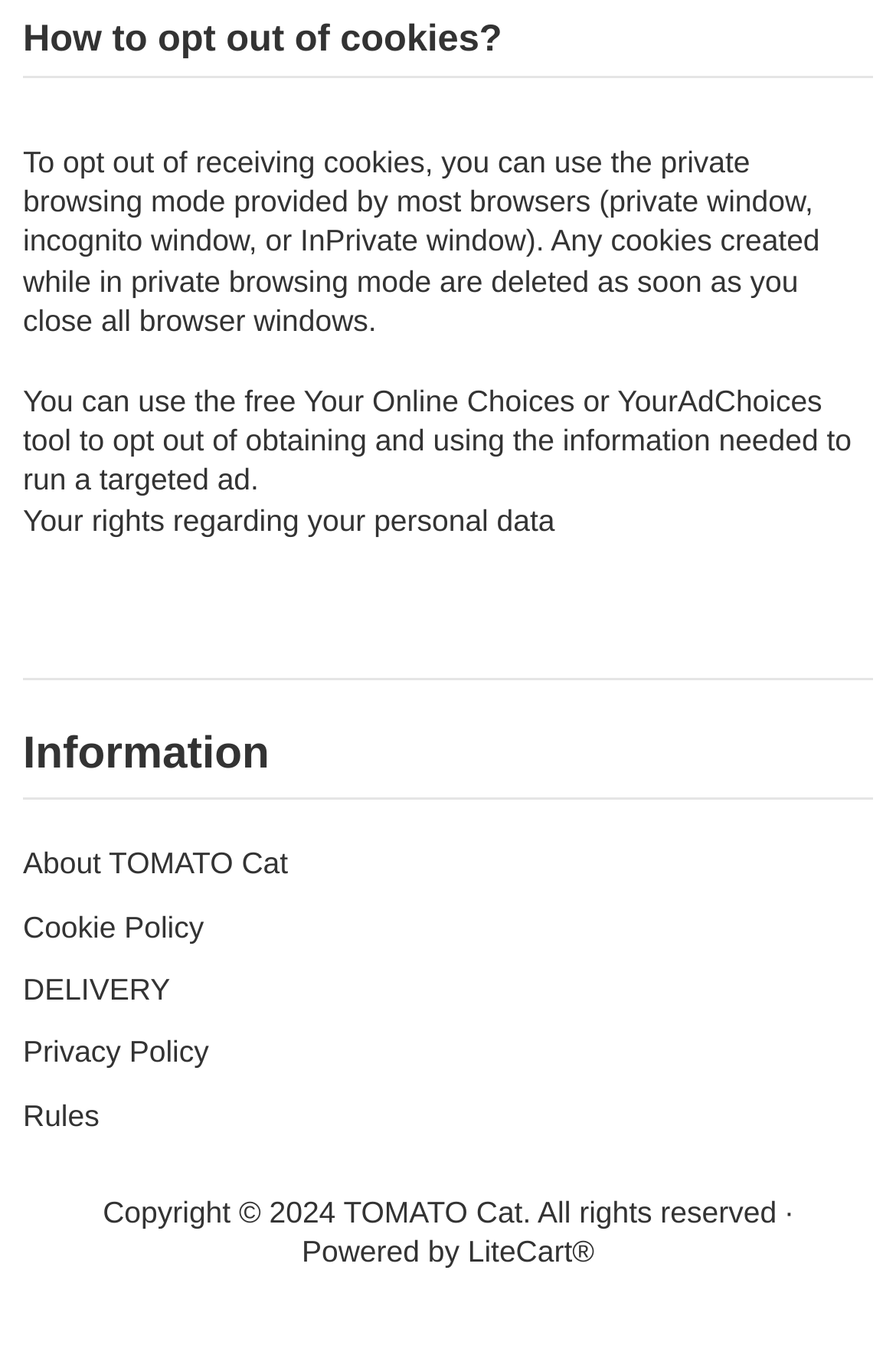What is the name of the company that owns the copyright?
Look at the image and provide a short answer using one word or a phrase.

TOMATO Cat